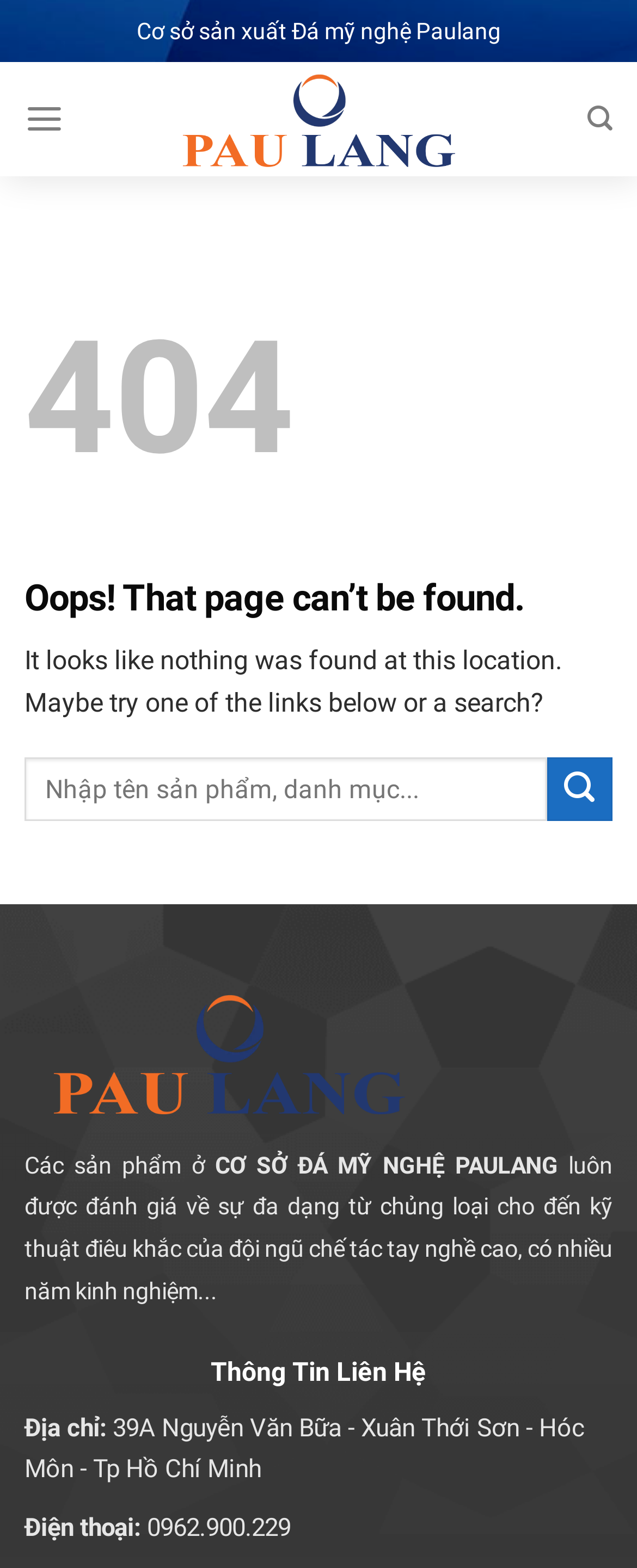Determine the bounding box coordinates for the UI element with the following description: "August 2015". The coordinates should be four float numbers between 0 and 1, represented as [left, top, right, bottom].

None